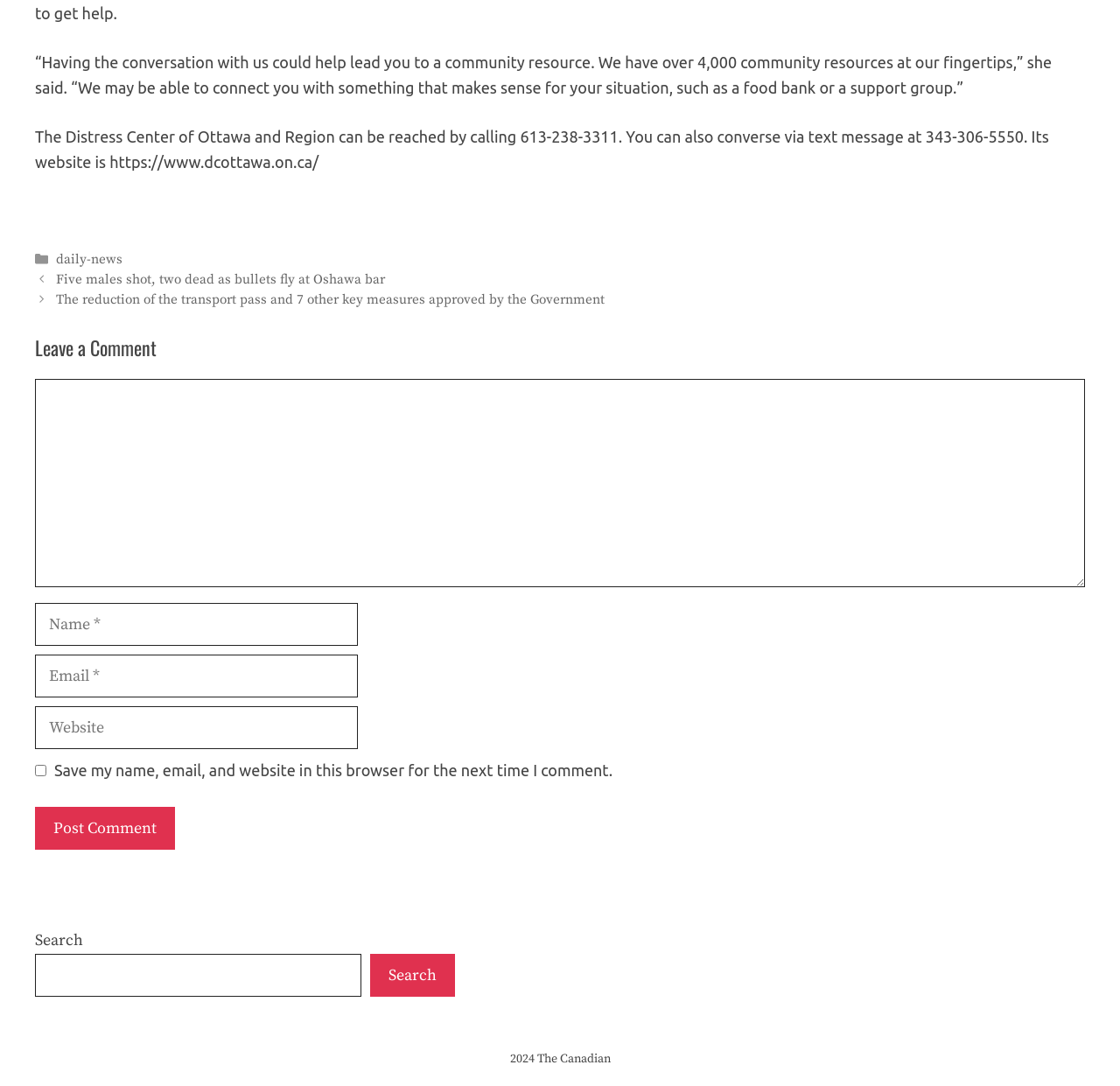Answer the question in one word or a short phrase:
What is the website of the Distress Center of Ottawa and Region?

https://www.dcottawa.on.ca/